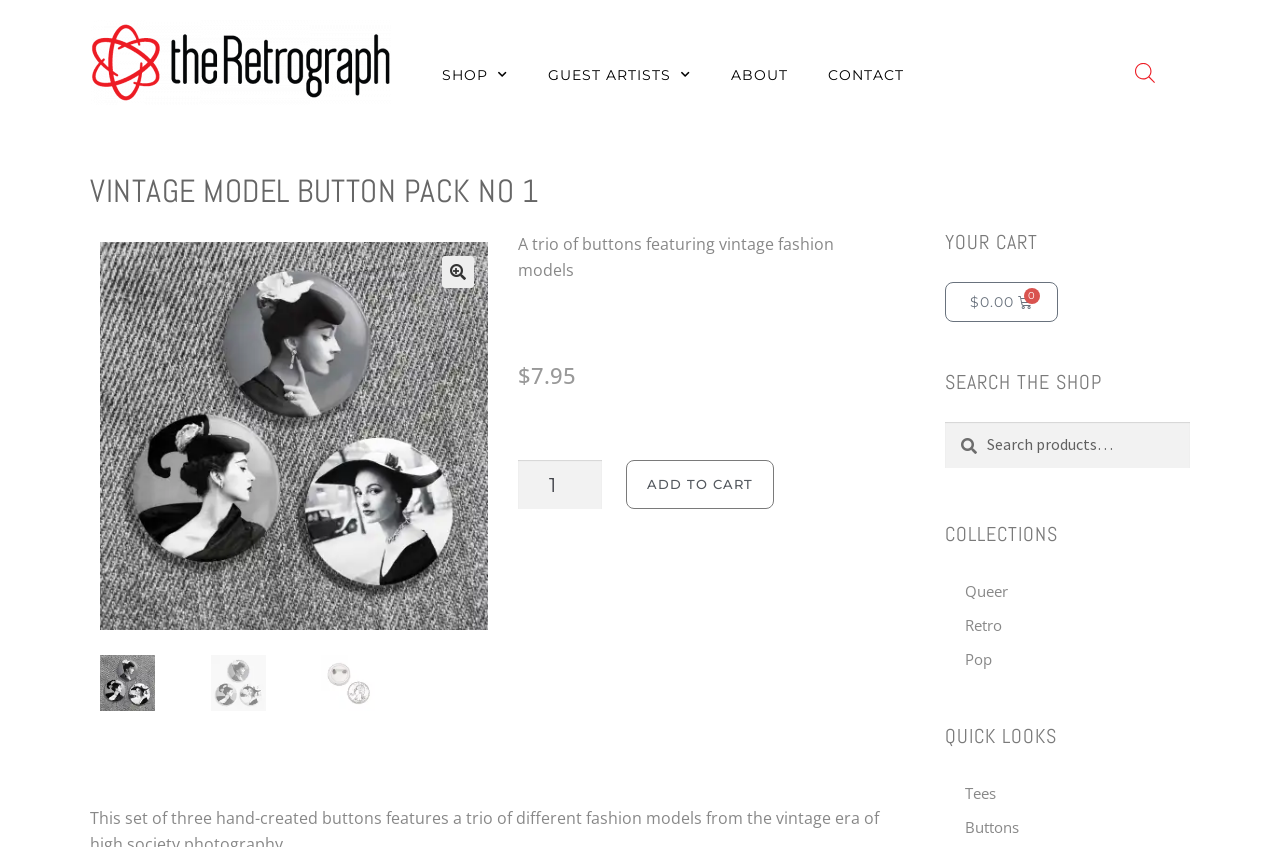Please determine the primary heading and provide its text.

VINTAGE MODEL BUTTON PACK NO 1